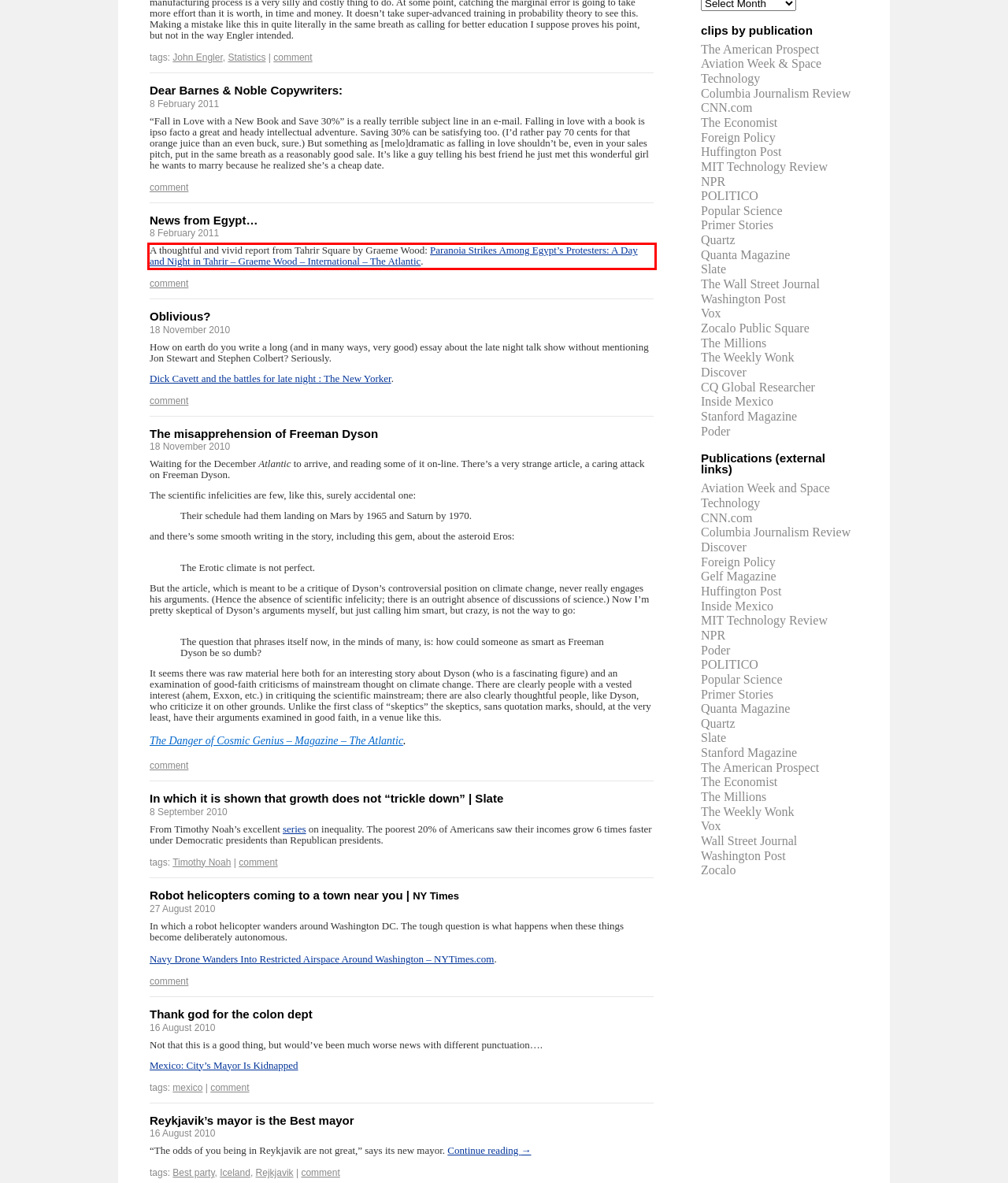Using the provided webpage screenshot, identify and read the text within the red rectangle bounding box.

A thoughtful and vivid report from Tahrir Square by Graeme Wood: Paranoia Strikes Among Egypt’s Protesters: A Day and Night in Tahrir – Graeme Wood – International – The Atlantic.